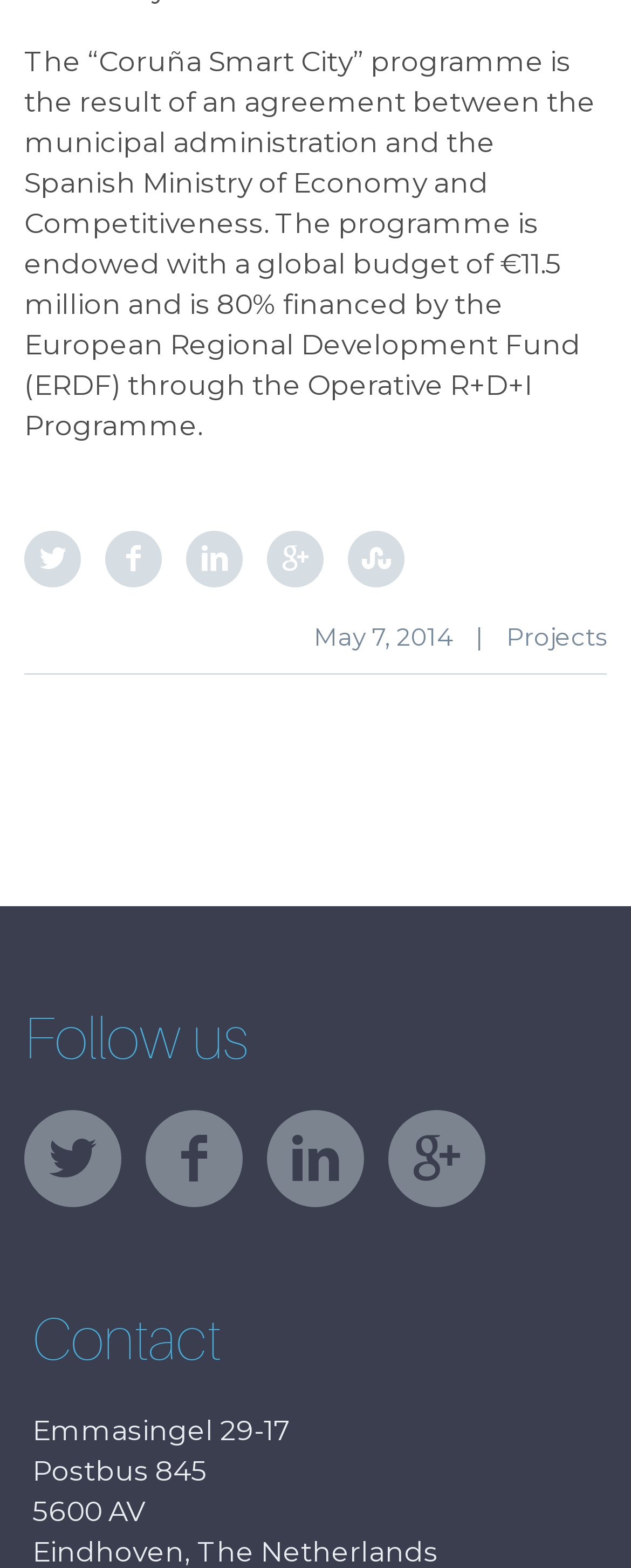Locate the bounding box coordinates of the area where you should click to accomplish the instruction: "Contact us through email".

[0.051, 0.902, 0.459, 0.923]